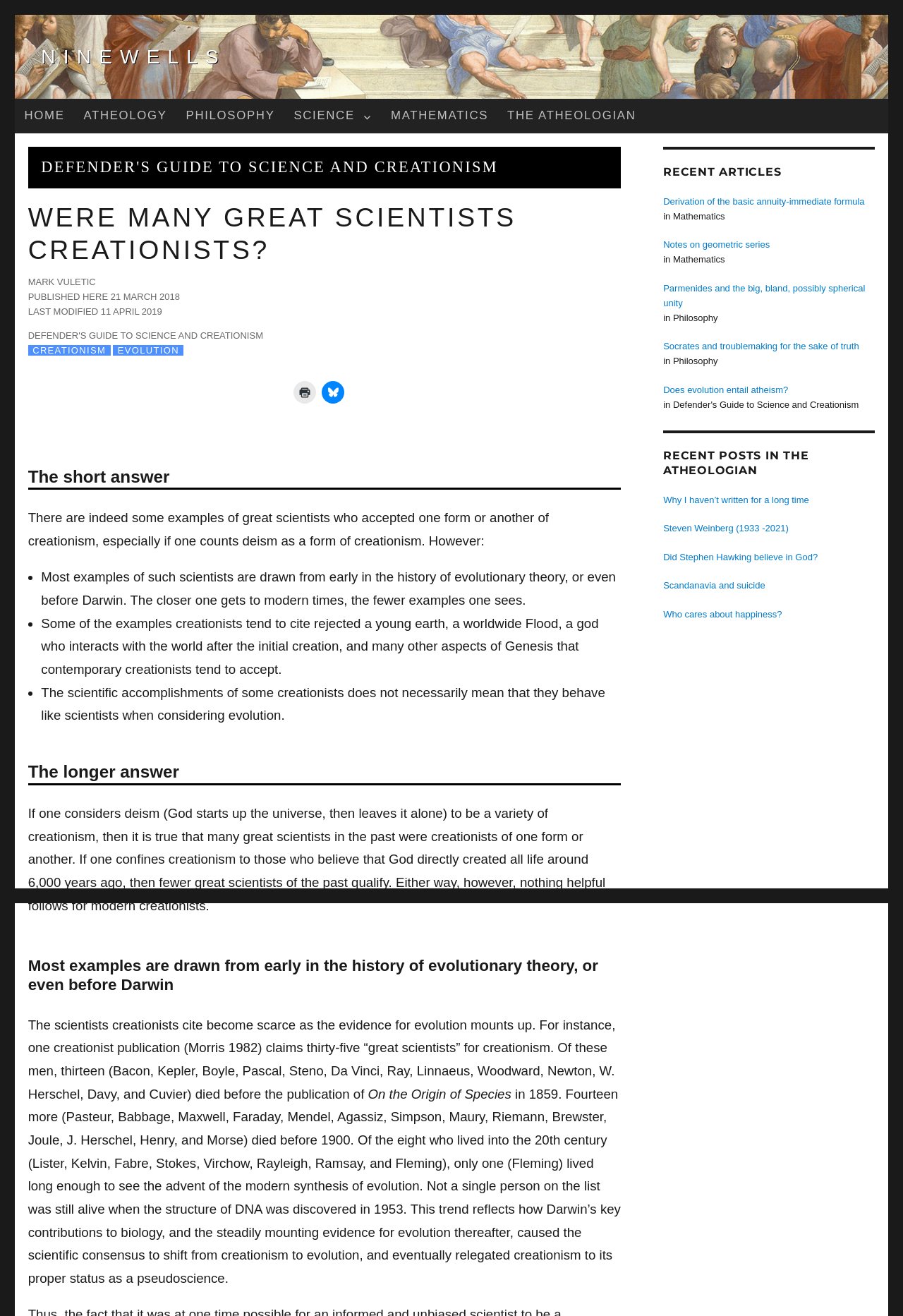Find and indicate the bounding box coordinates of the region you should select to follow the given instruction: "Click on the 'Click to print' link".

[0.325, 0.29, 0.35, 0.307]